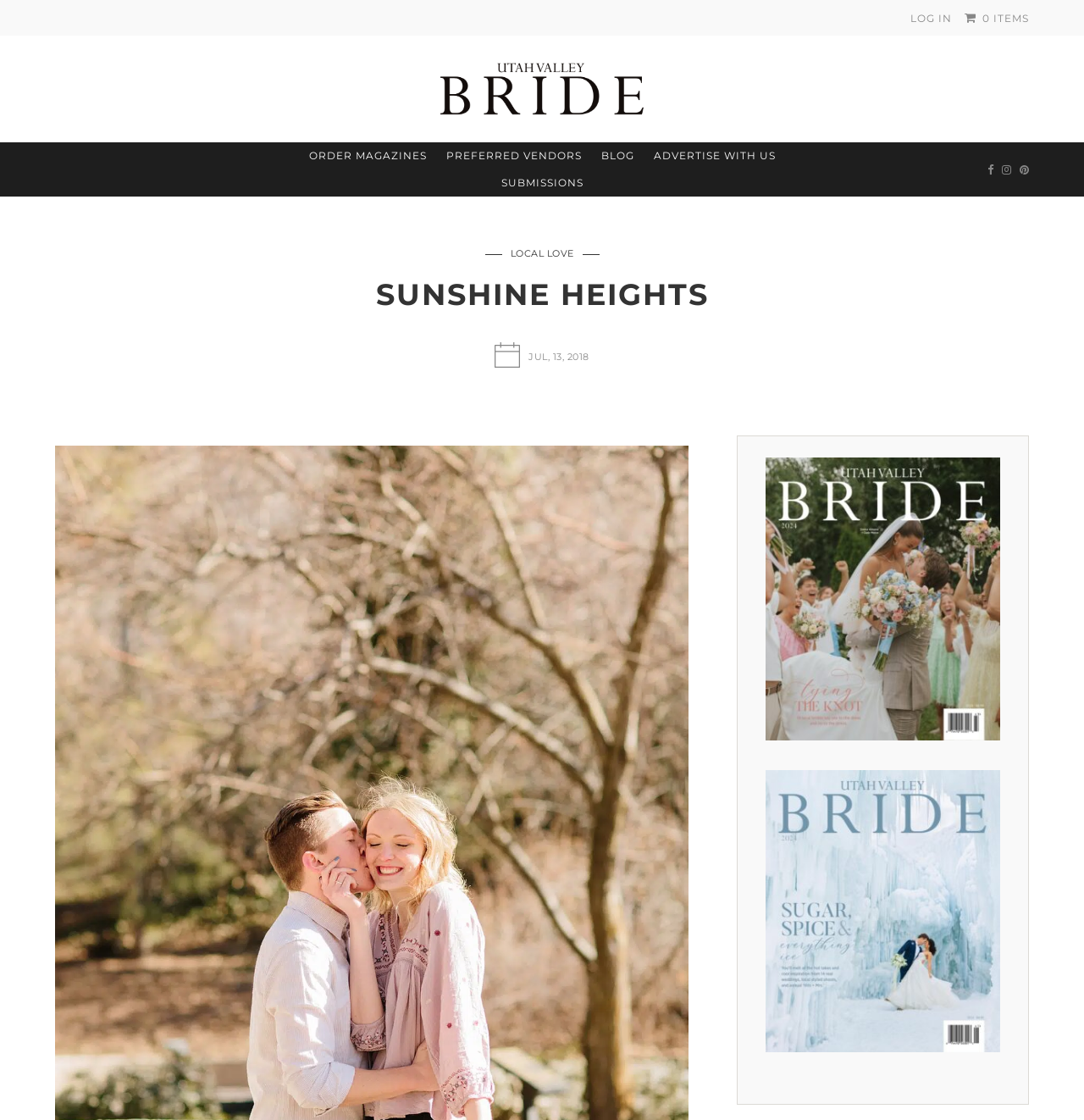What is the date mentioned on the webpage?
Observe the image and answer the question with a one-word or short phrase response.

JUL, 13, 2018